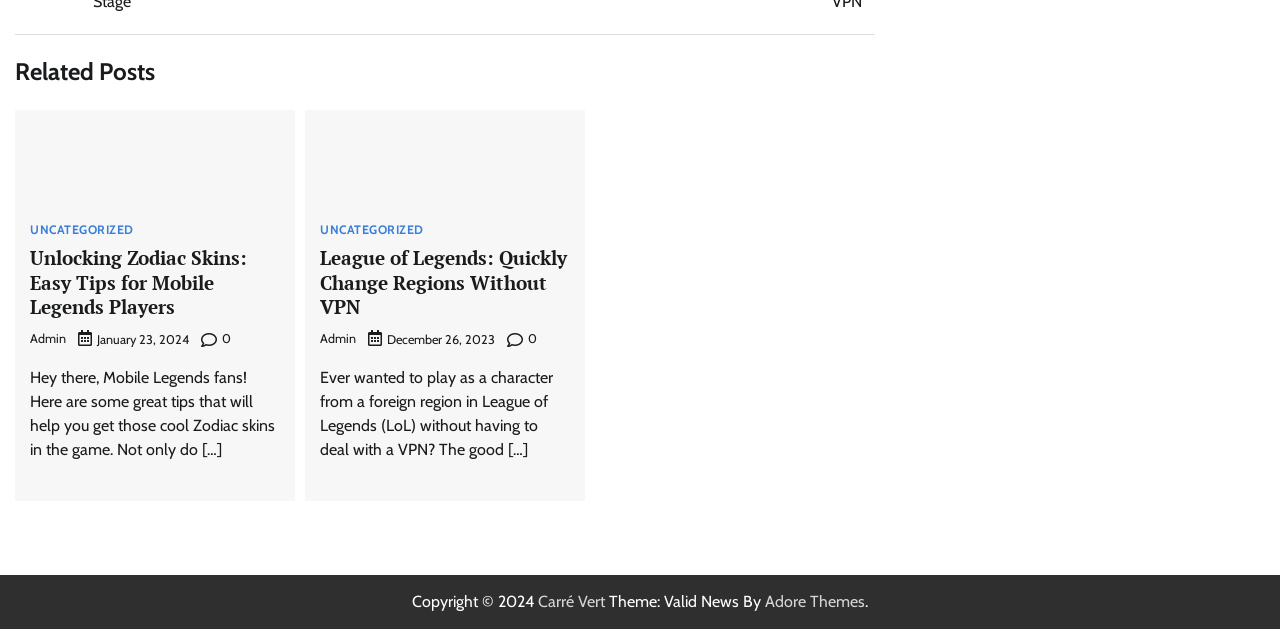Locate the bounding box of the UI element described in the following text: "Uncategorized".

[0.023, 0.356, 0.104, 0.375]